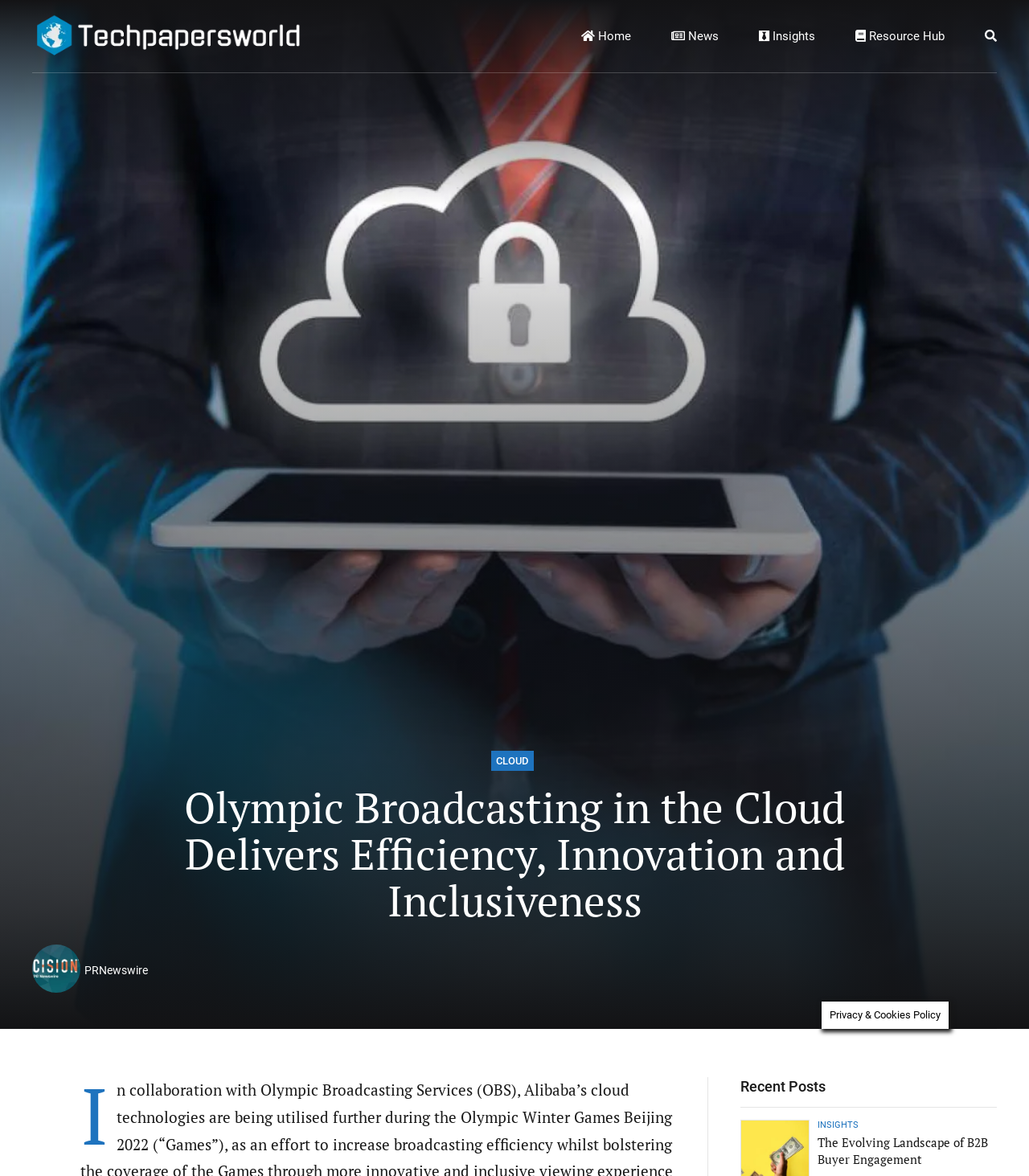Locate the bounding box coordinates of the area where you should click to accomplish the instruction: "Learn about CLOUD Olympic Broadcasting".

[0.477, 0.638, 0.519, 0.655]